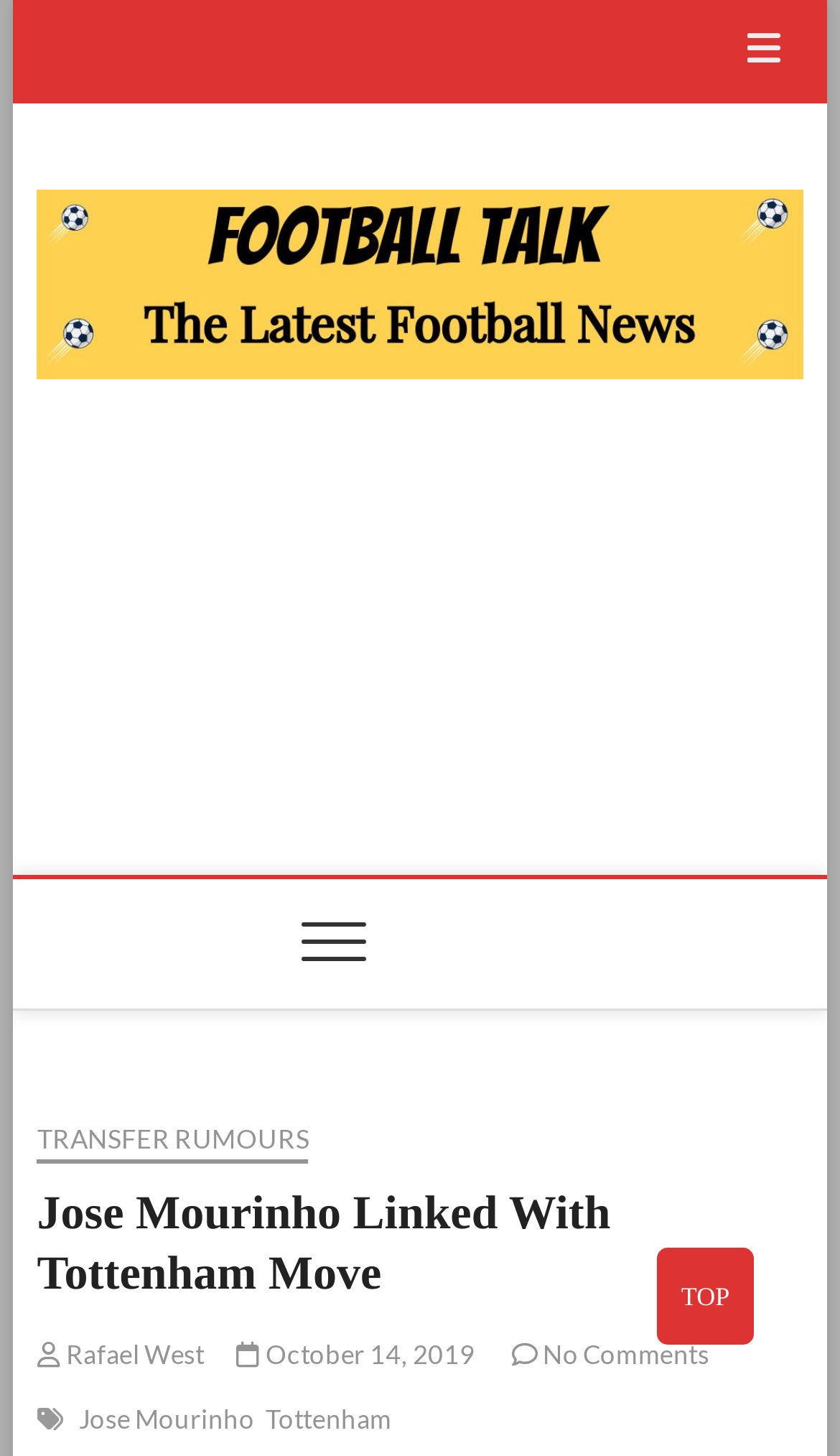Find the bounding box coordinates of the area to click in order to follow the instruction: "Read the article about Jose Mourinho".

[0.044, 0.813, 0.956, 0.894]